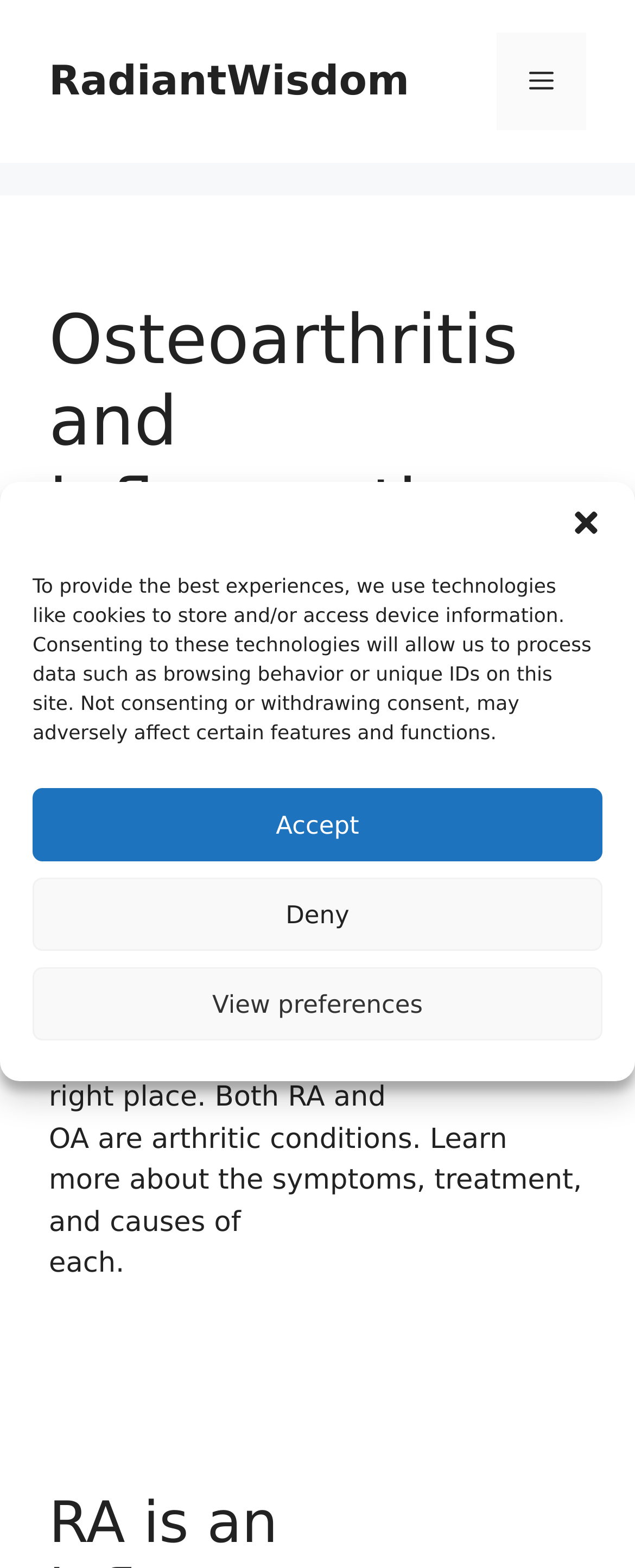Using the description "View preferences", predict the bounding box of the relevant HTML element.

[0.051, 0.617, 0.949, 0.664]